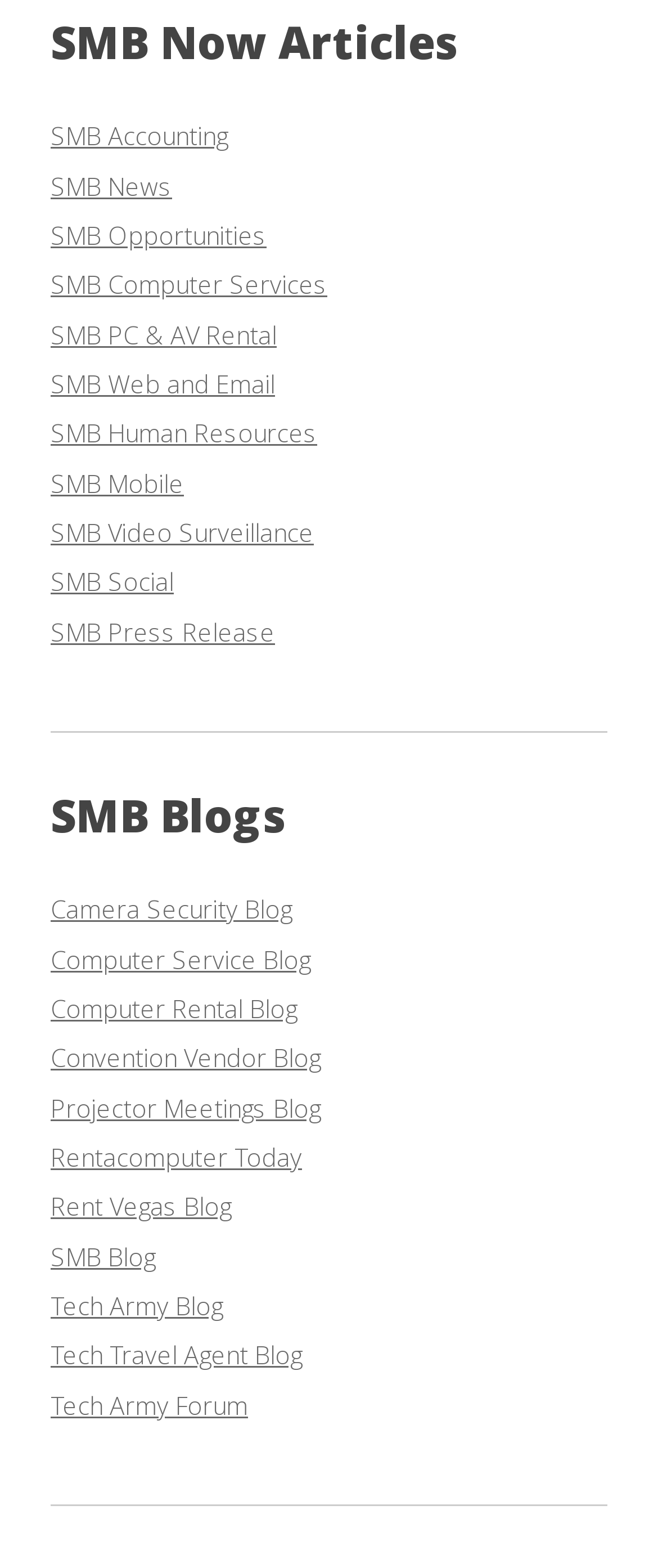Extract the bounding box for the UI element that matches this description: "SMB Mobile".

[0.077, 0.297, 0.279, 0.318]